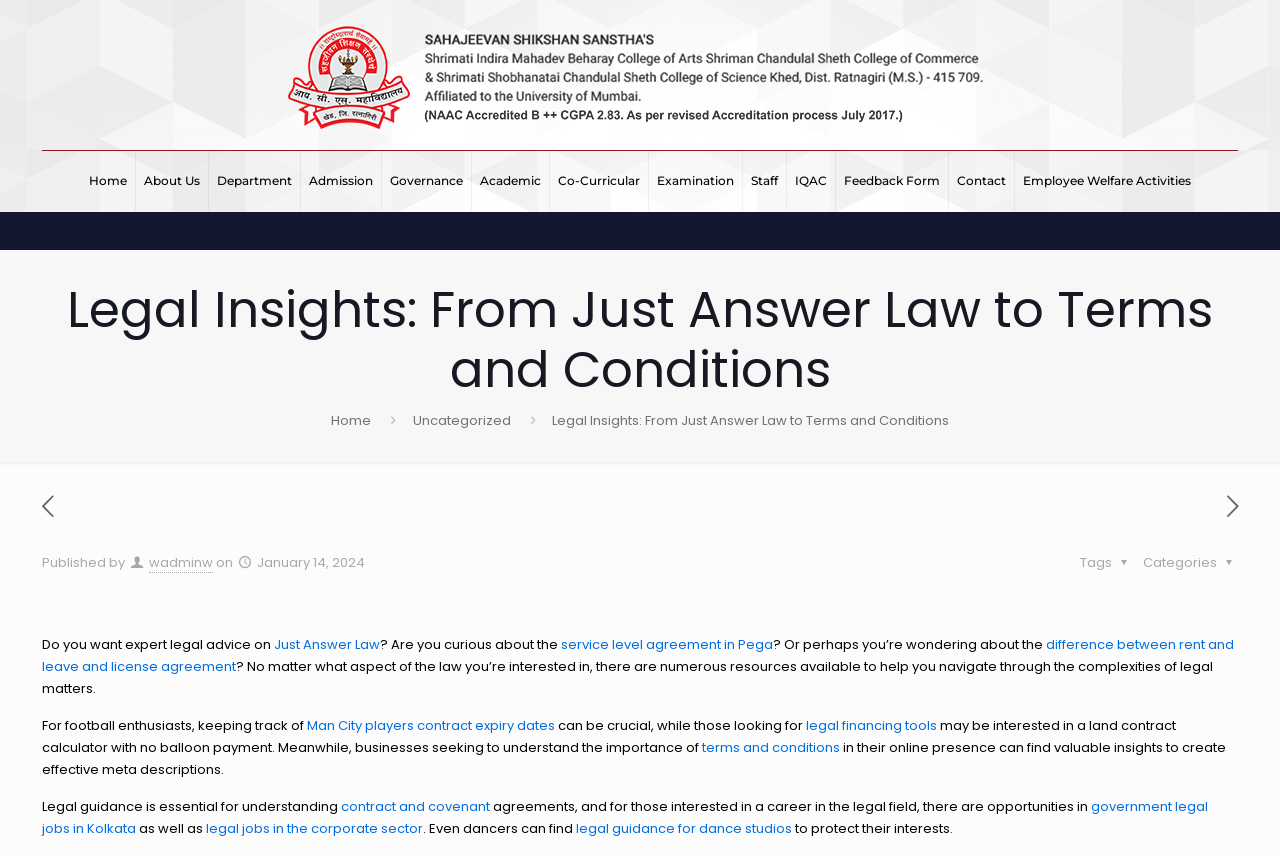Determine which piece of text is the heading of the webpage and provide it.

Legal Insights: From Just Answer Law to Terms and Conditions